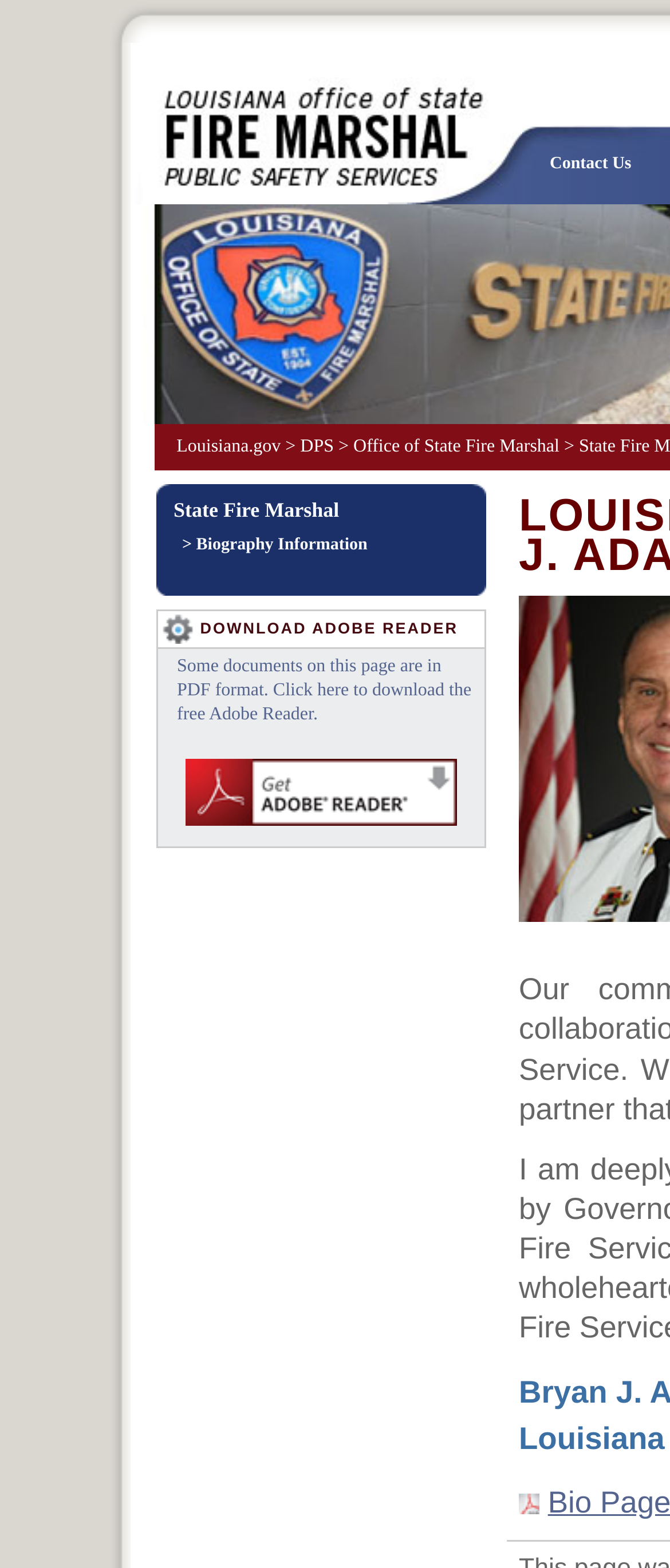Give a detailed explanation of the elements present on the webpage.

The webpage is about the Louisiana Office of State Fire Marshal. At the top-left corner, there is a table cell containing the title "Louisiana Office of State Fire Marshal" with a link and an image. Below this title, there is a link to "Contact Us" at the top-right corner.

On the left side, there are three links: "Louisiana.gov", "DPS", and "Office of State Fire Marshal". Next to these links, there is a small image and a link to "Biography Information". Below these elements, there is a table with two rows. The first row has a column header "Contact Information" with an image, and the second row has a grid cell with a paragraph of text about downloading Adobe Reader. This grid cell also contains a link to "Get Adobe Reader" with an image, and another image of a PDF icon at the bottom-right corner of the grid cell.

Overall, the webpage has a simple layout with a focus on providing information and resources related to the Louisiana Office of State Fire Marshal.